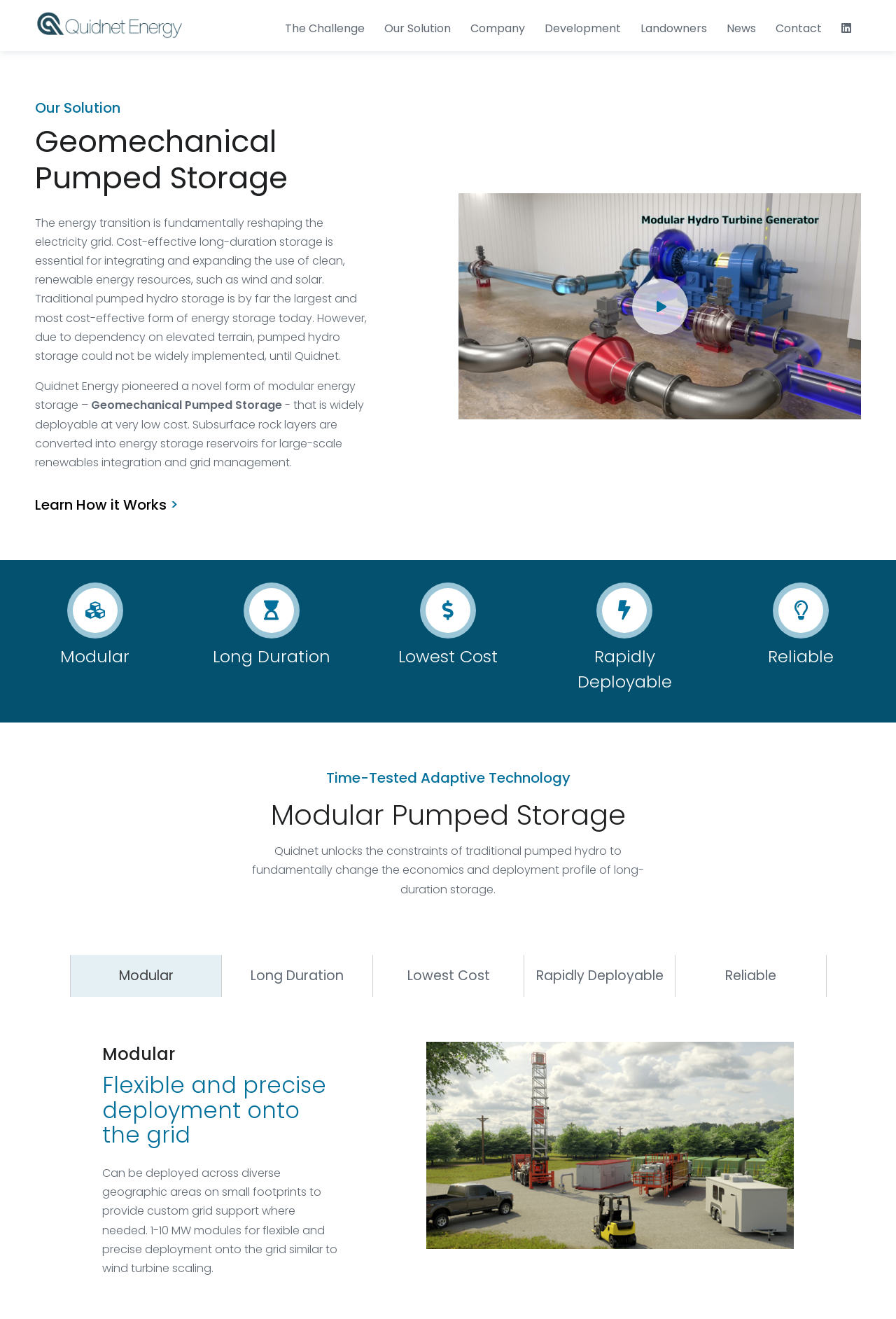What is the topic of the webpage?
Please use the image to deliver a detailed and complete answer.

The topic of the webpage is energy storage, which can be inferred from the content of the webpage, including the headings 'Our Solution', 'Geomechanical Pumped Storage', and the descriptions of the company's technology.